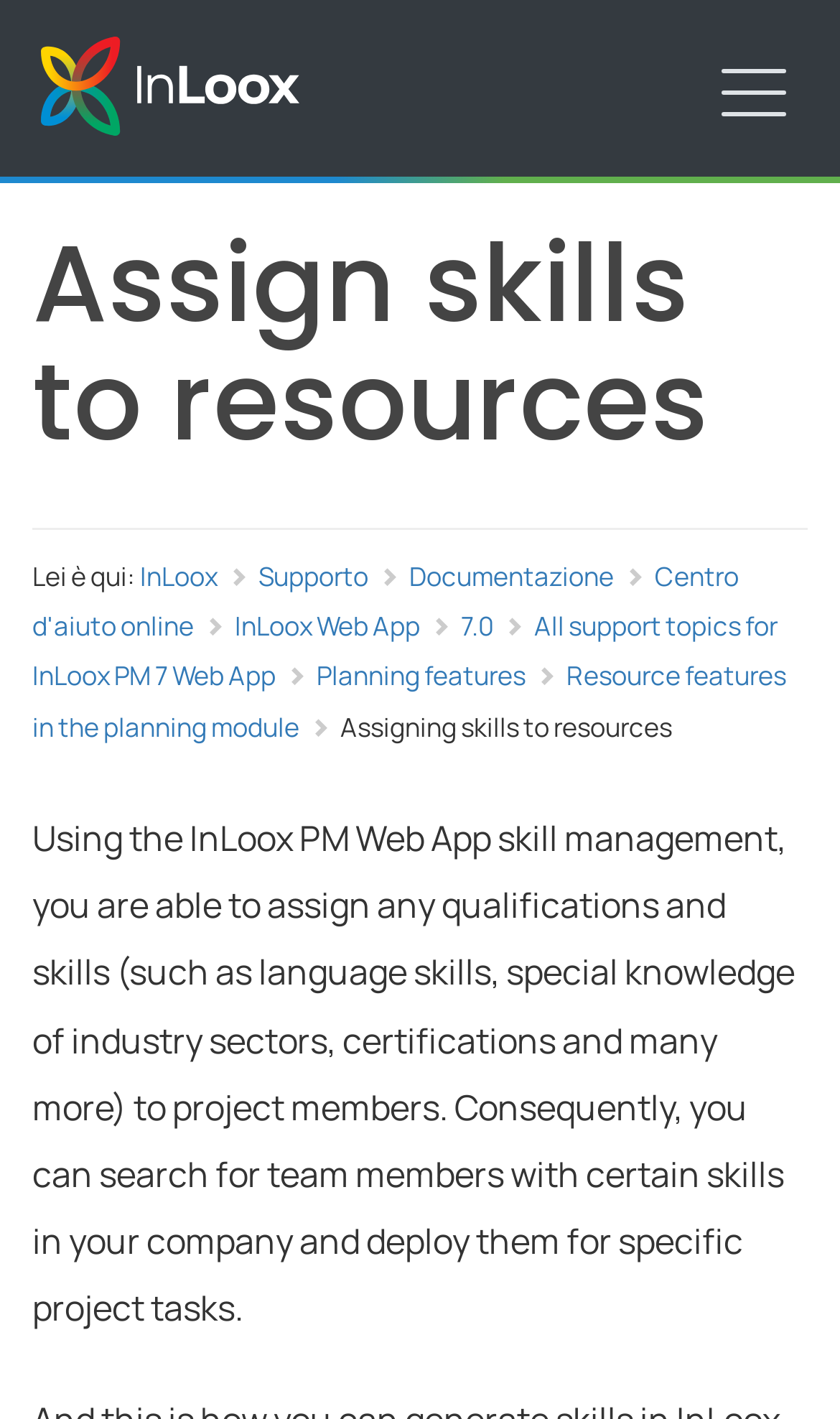Given the element description "Supporto" in the screenshot, predict the bounding box coordinates of that UI element.

[0.308, 0.393, 0.438, 0.418]